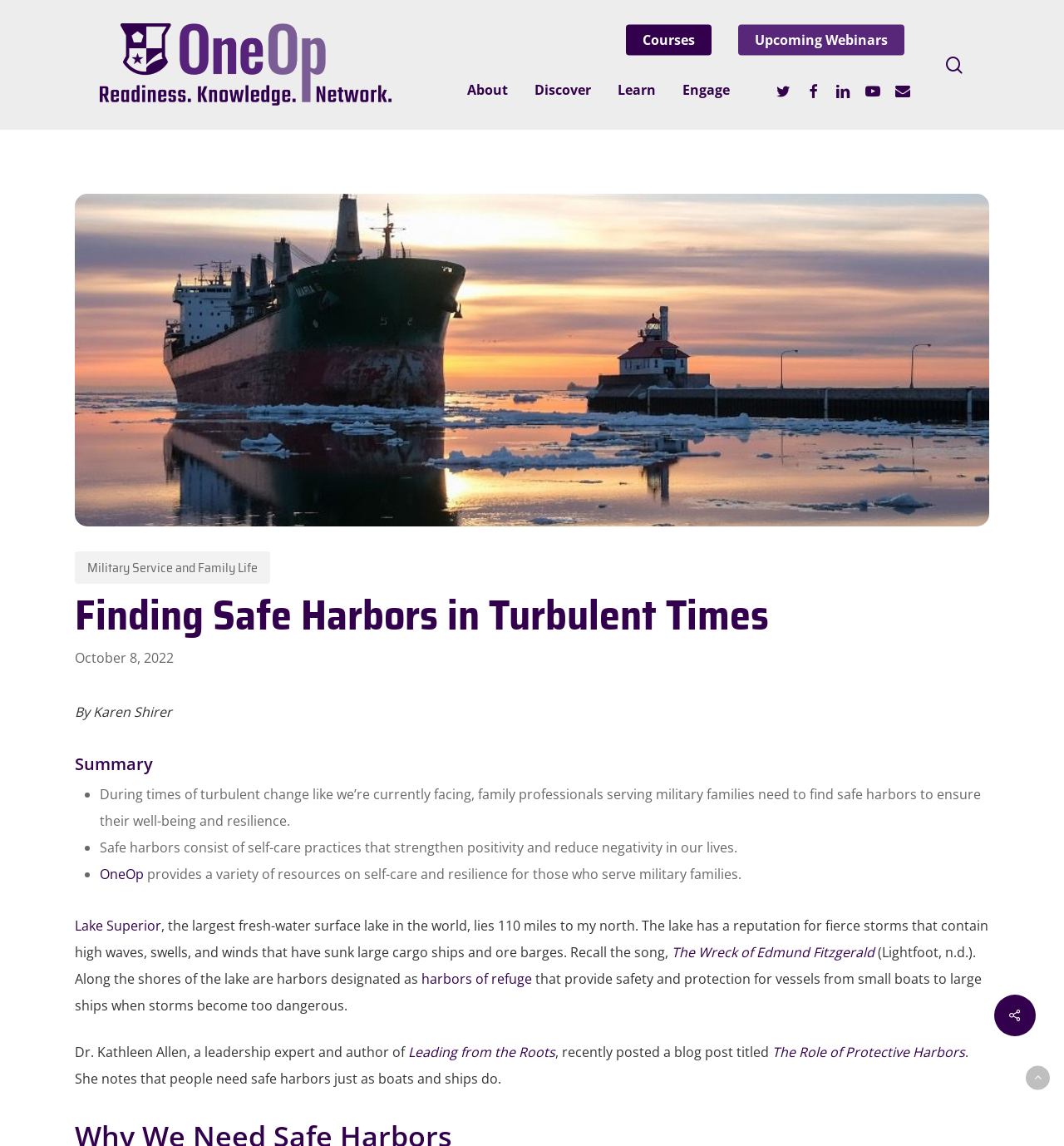What is the name of the book mentioned in the text?
Please provide a comprehensive and detailed answer to the question.

The name of the book can be found in the text, where it is mentioned as 'Leading from the Roots' by Dr. Kathleen Allen. The text also provides a link to the book.